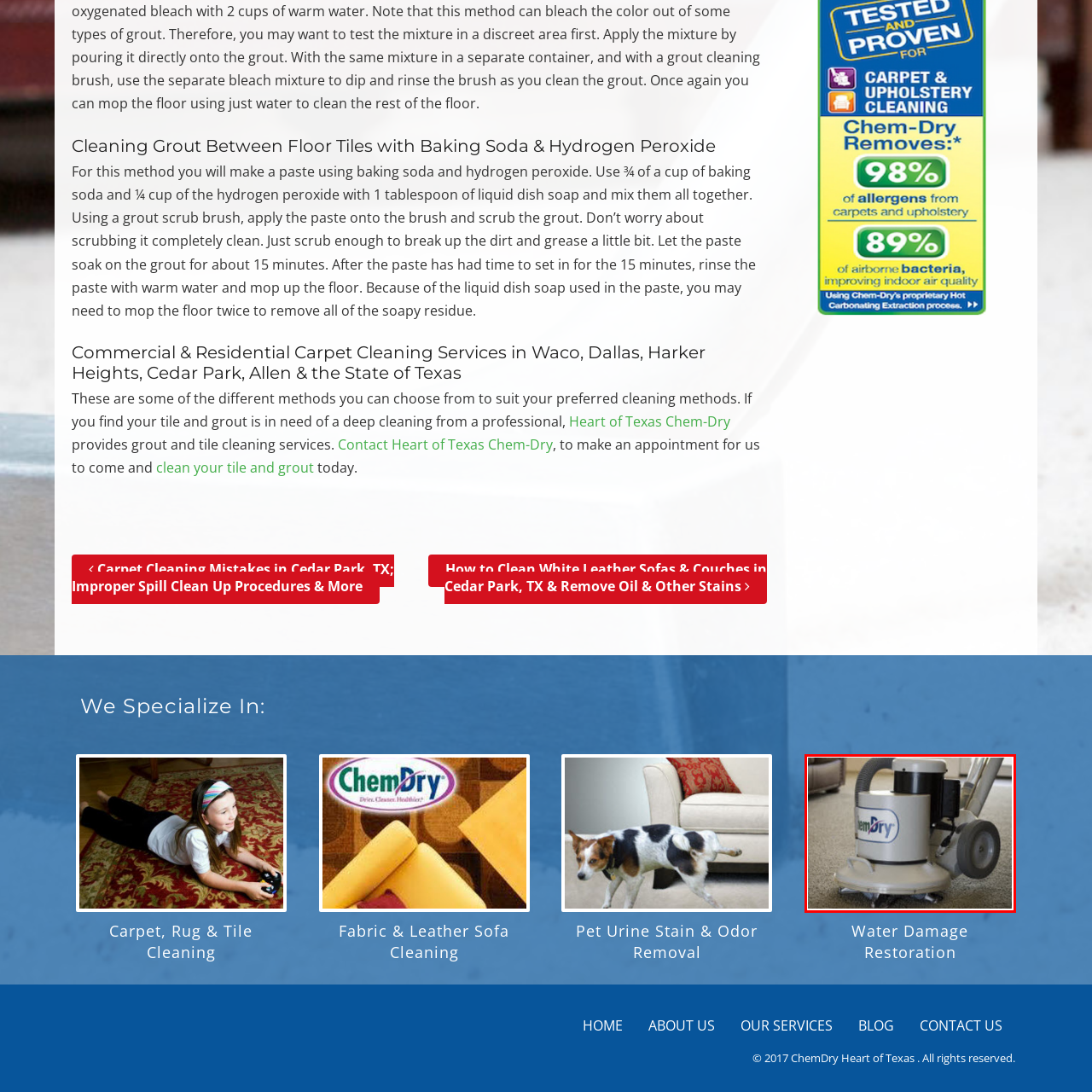Study the image inside the red outline, What type of surface is the machine positioned on? 
Respond with a brief word or phrase.

Carpeted surface